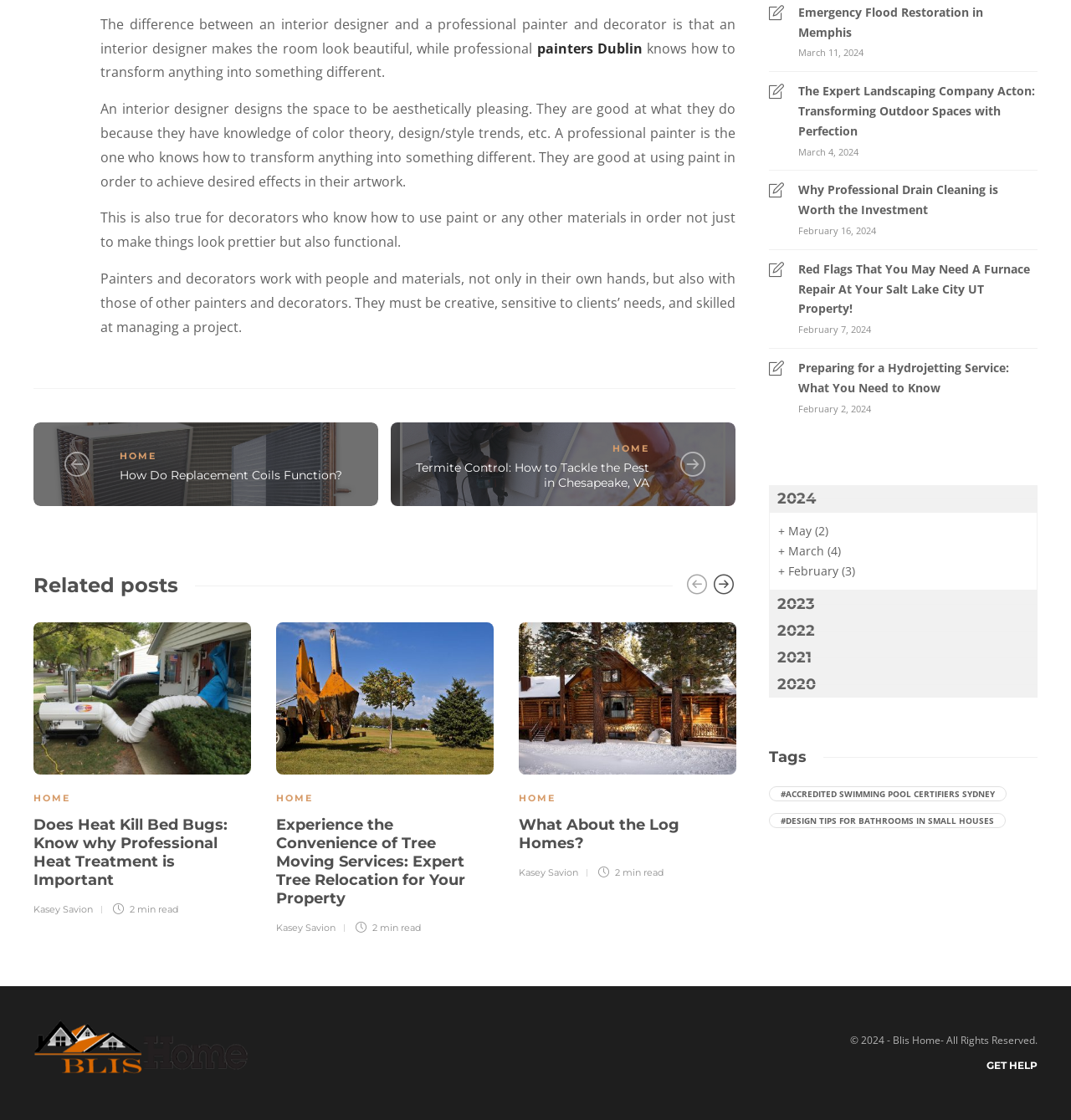Specify the bounding box coordinates of the area to click in order to execute this command: 'Check the OUR COMMUNITY section'. The coordinates should consist of four float numbers ranging from 0 to 1, and should be formatted as [left, top, right, bottom].

None